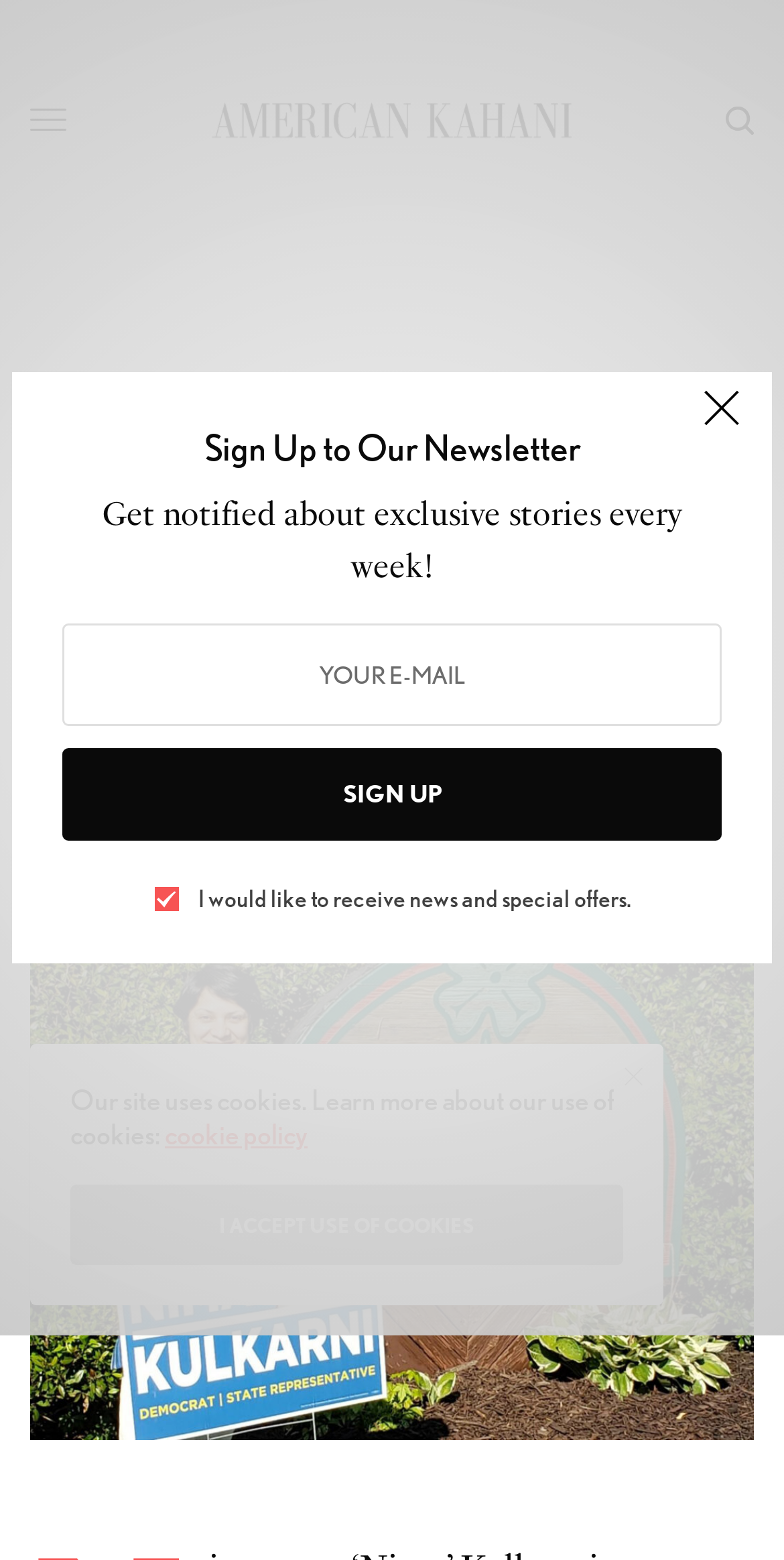Pinpoint the bounding box coordinates of the clickable area needed to execute the instruction: "Read the lead stories". The coordinates should be specified as four float numbers between 0 and 1, i.e., [left, top, right, bottom].

[0.237, 0.242, 0.431, 0.257]